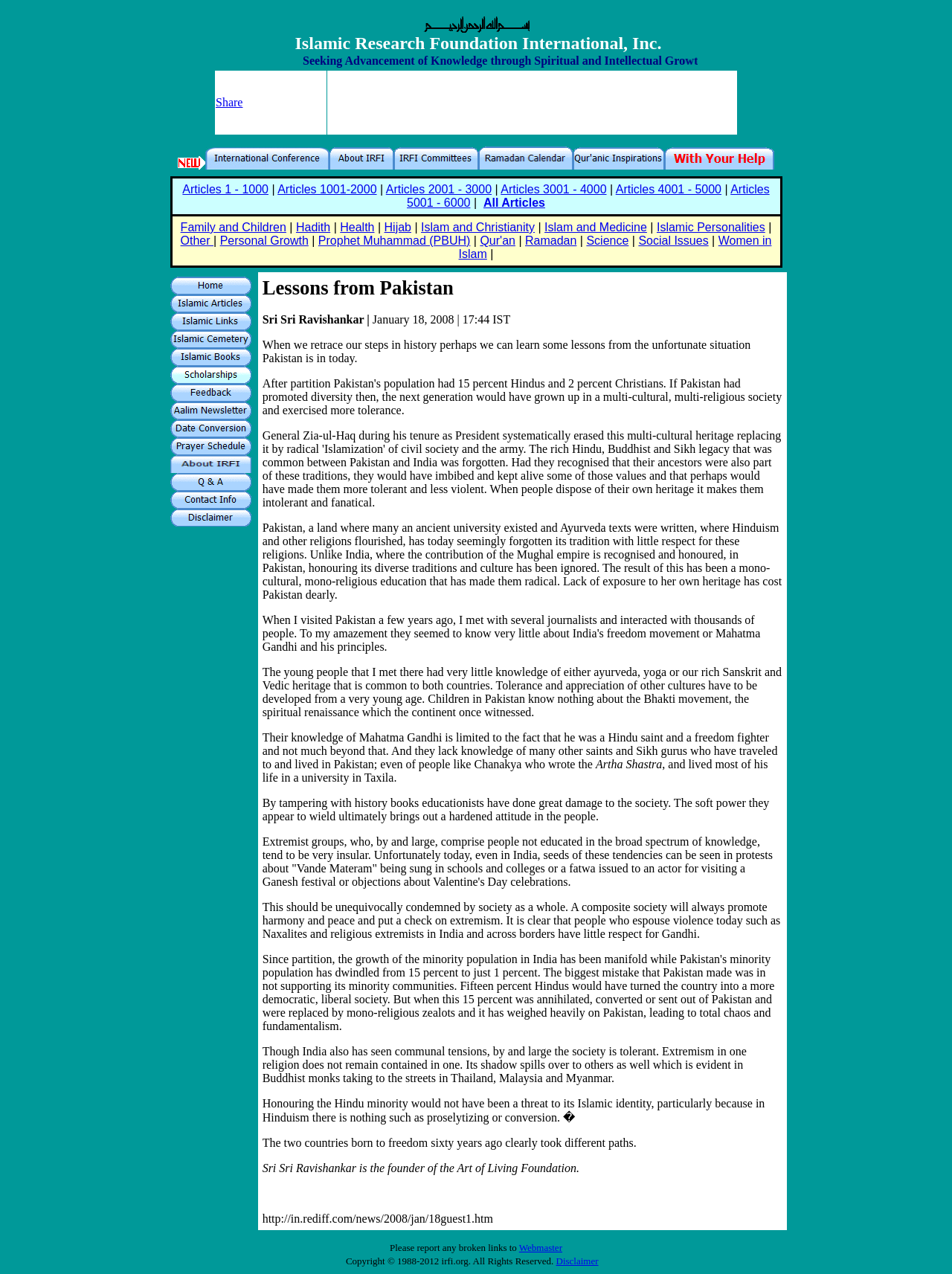Locate the bounding box coordinates of the clickable area needed to fulfill the instruction: "Click on the 'Articles 1 - 1000' link".

[0.192, 0.144, 0.282, 0.154]